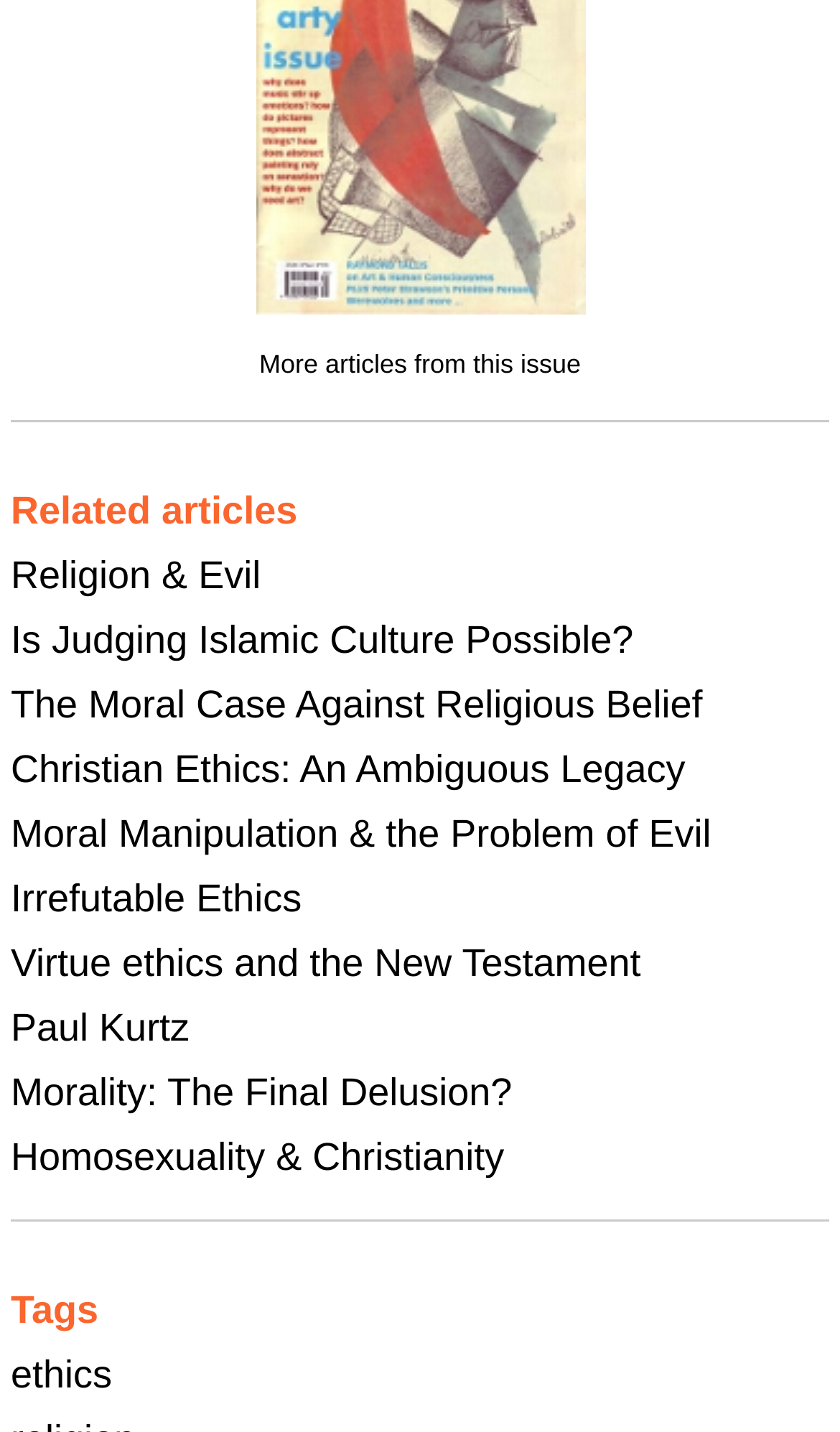Identify the bounding box coordinates of the region that needs to be clicked to carry out this instruction: "Read article about Homosexuality & Christianity". Provide these coordinates as four float numbers ranging from 0 to 1, i.e., [left, top, right, bottom].

[0.013, 0.793, 0.6, 0.823]